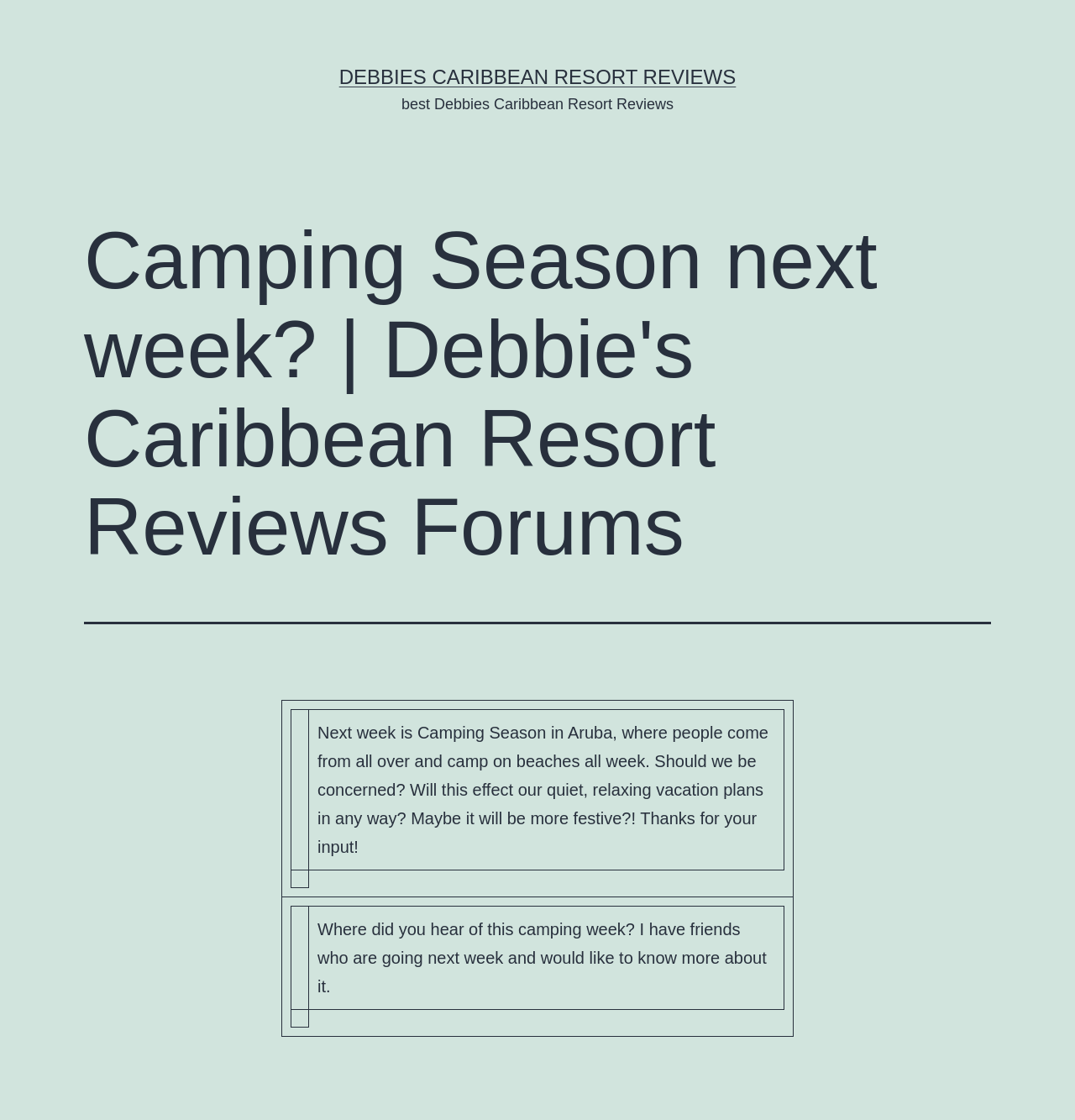Provide a thorough description of the webpage you see.

The webpage appears to be a forum discussion page related to Debbie's Caribbean Resort Reviews. At the top, there is a link to "DEBBIES CARIBBEAN RESORT REVIEWS" and a static text "best Debbies Caribbean Resort Reviews". Below this, there is a header section with a title "Camping Season next week? | Debbie's Caribbean Resort Reviews Forums".

The main content of the page is a table with multiple rows, each containing a discussion thread. The first row has a grid cell with a table inside, which contains two rows. The first row of the inner table has a grid cell with a post that asks about the impact of Camping Season on vacation plans in Aruba. The second row of the inner table has a grid cell with a response to the post, inquiring about the source of the information.

Below this, there is another row in the main table with a similar structure, containing a response to the original post. The response asks where the person heard about the camping week and expresses interest in learning more about it.

Overall, the webpage appears to be a discussion forum where users can ask questions and respond to each other's posts related to Debbie's Caribbean Resort Reviews.